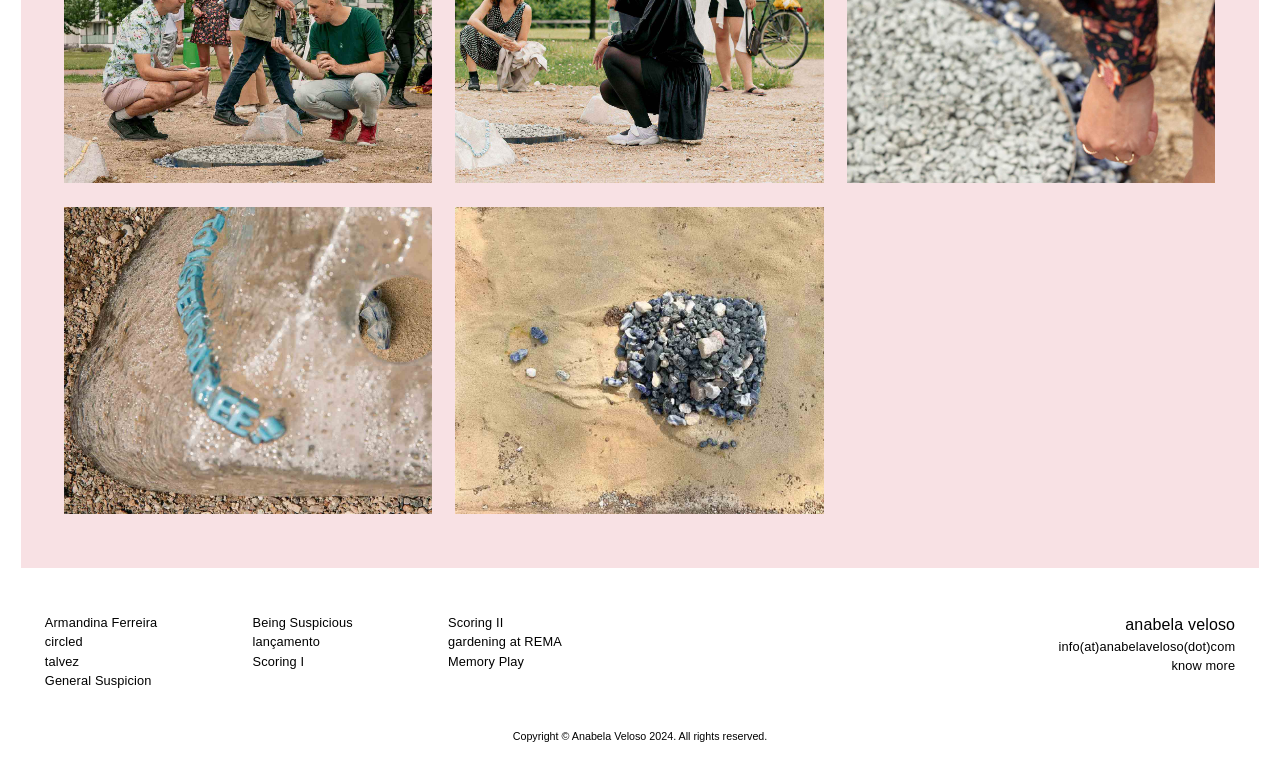Reply to the question with a single word or phrase:
What is the name of the person being replied to in the sculpture?

Armandina Ferreira